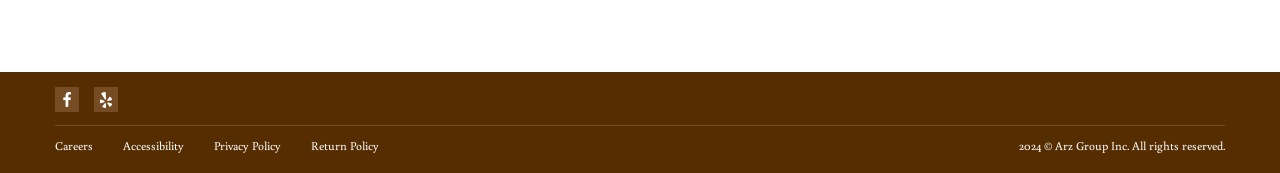Provide a one-word or one-phrase answer to the question:
What is the company name mentioned at the bottom?

Arz Group Inc.